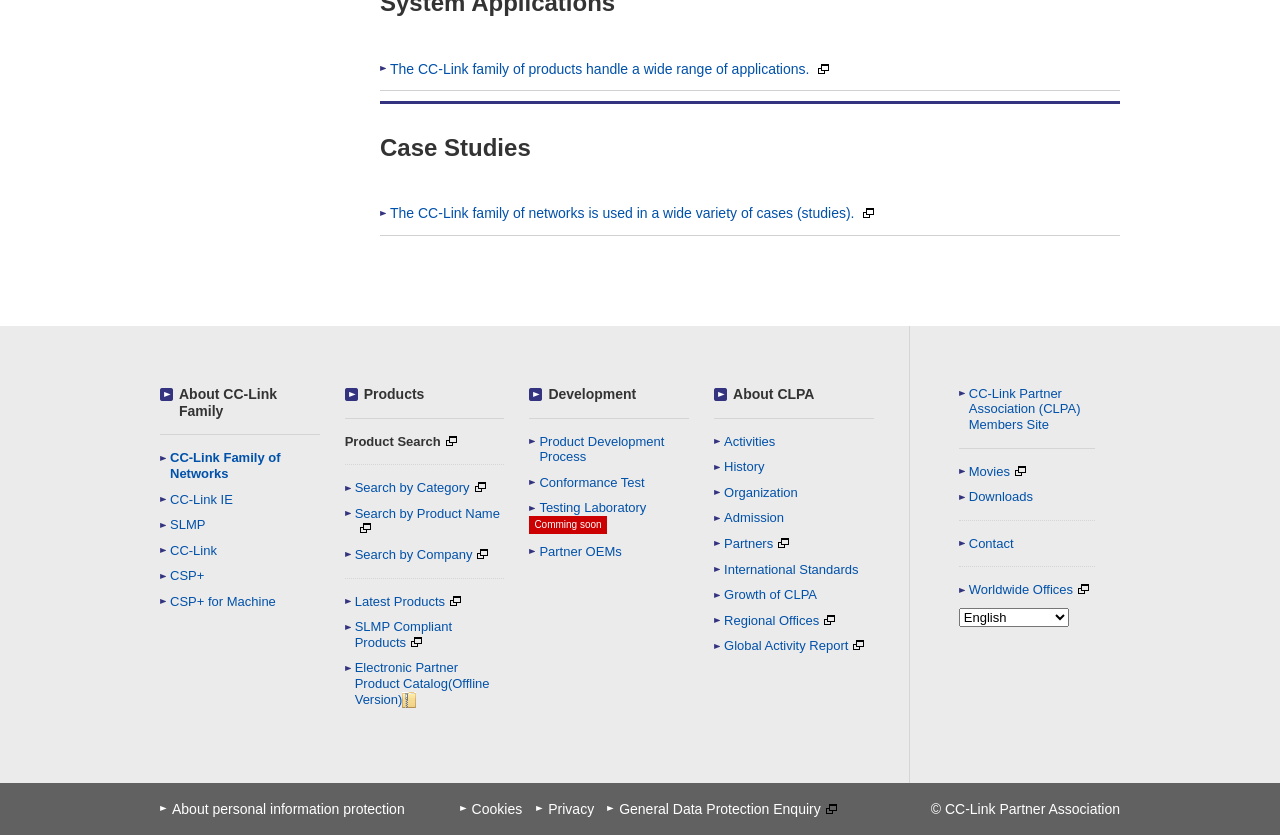Using the webpage screenshot and the element description Privacy, determine the bounding box coordinates. Specify the coordinates in the format (top-left x, top-left y, bottom-right x, bottom-right y) with values ranging from 0 to 1.

[0.419, 0.955, 0.474, 0.982]